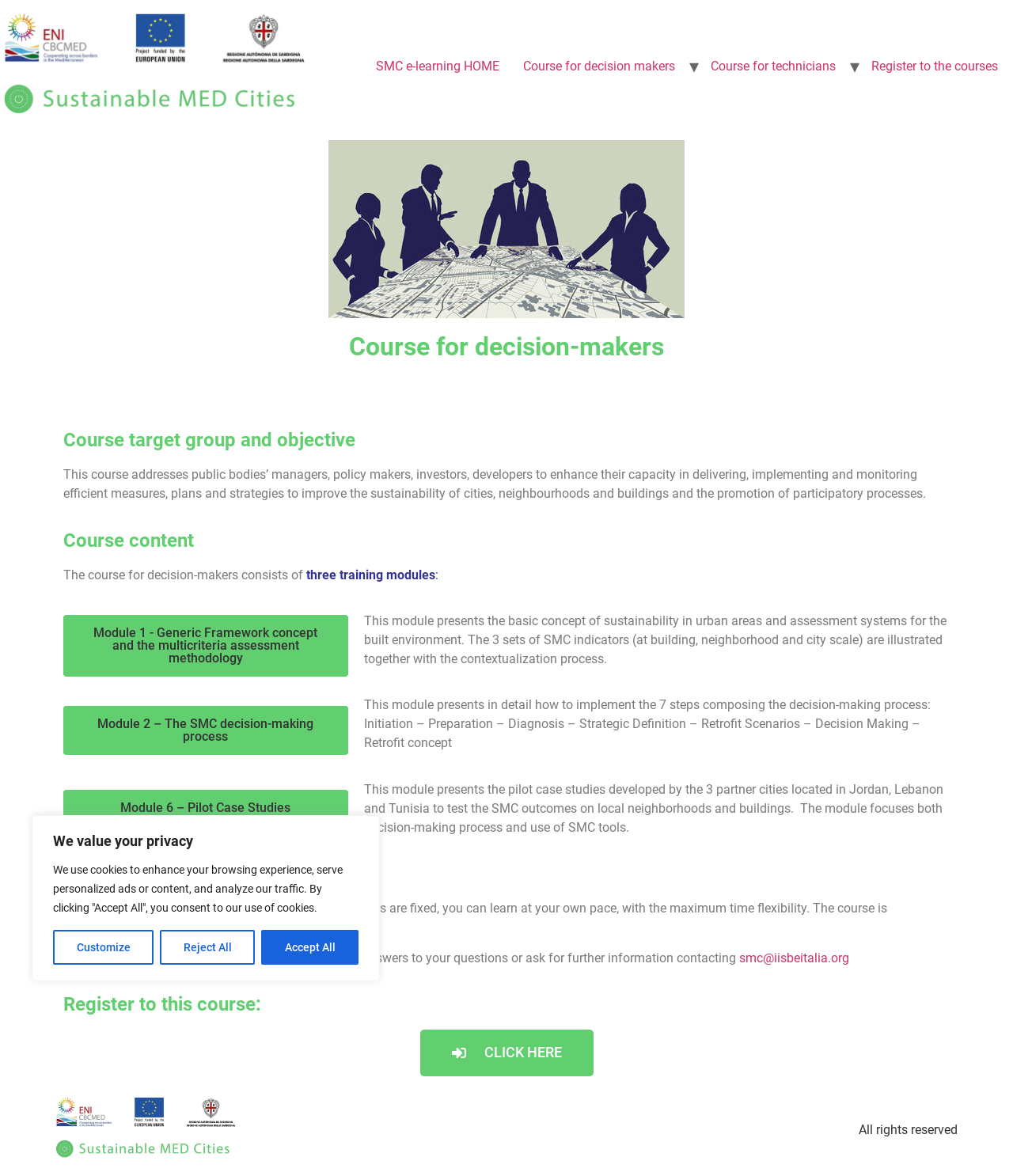Based on the element description "SMC e-learning HOME", predict the bounding box coordinates of the UI element.

[0.359, 0.043, 0.505, 0.07]